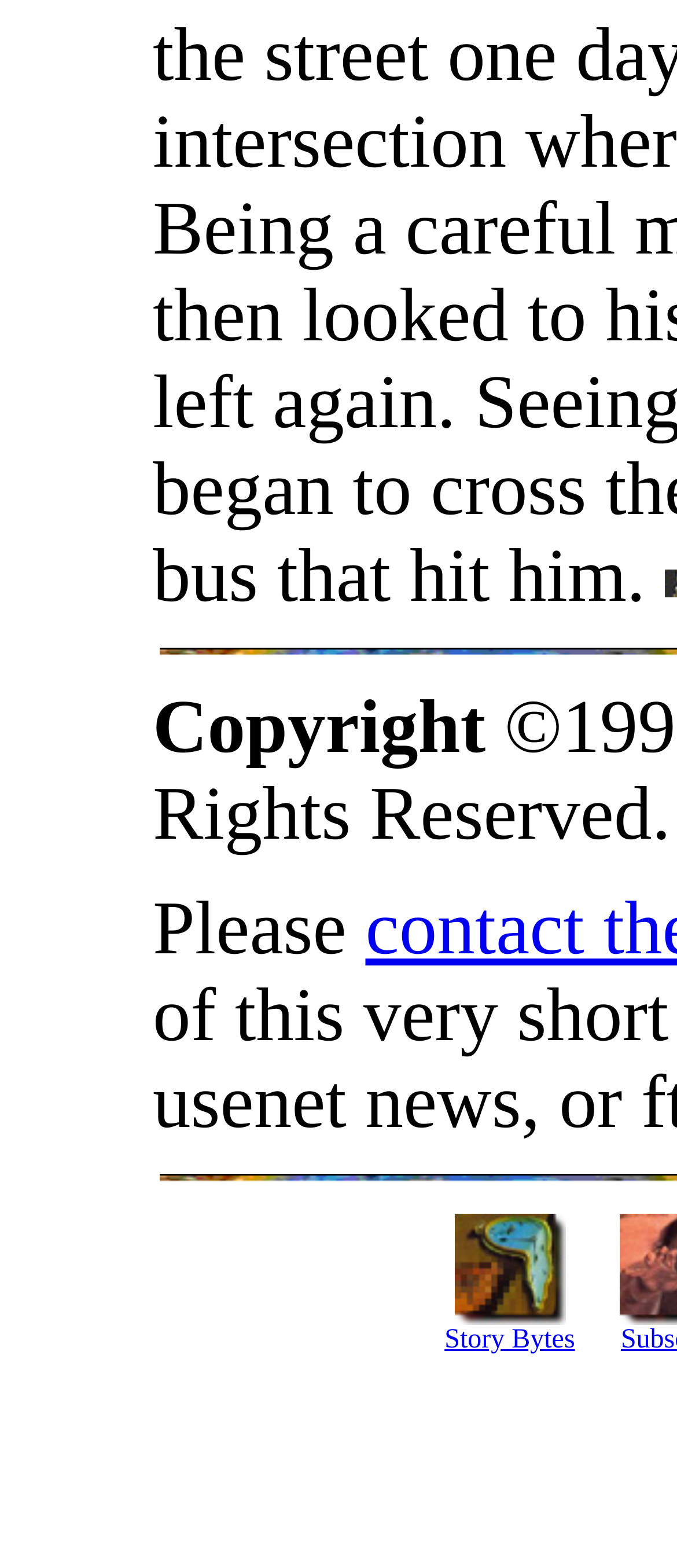Find the bounding box of the web element that fits this description: "Story Bytes".

[0.657, 0.845, 0.849, 0.864]